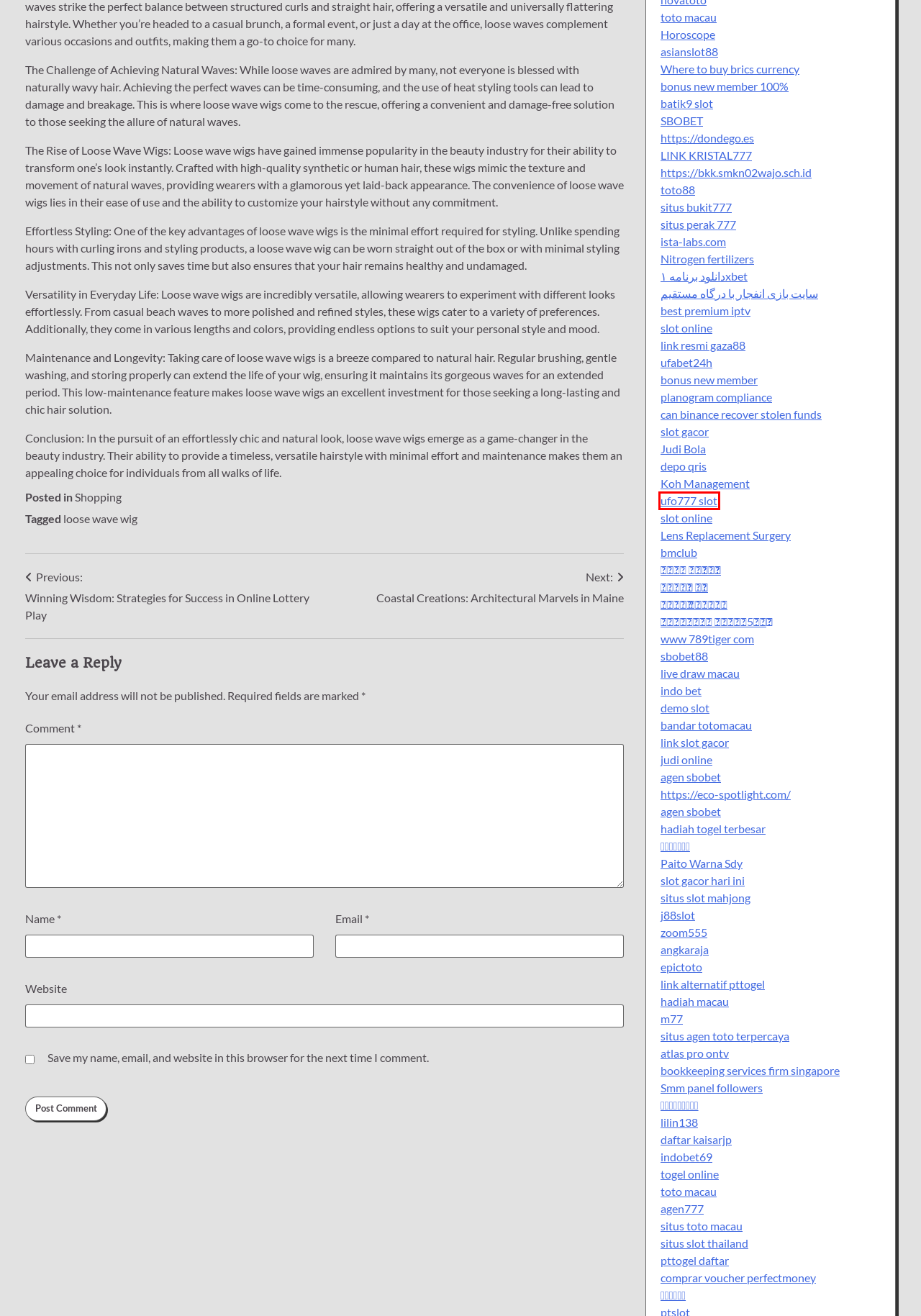You are presented with a screenshot of a webpage containing a red bounding box around a particular UI element. Select the best webpage description that matches the new webpage after clicking the element within the bounding box. Here are the candidates:
A. SMM Panel : World's Best and Cheapest SMM Panel Services
B. UFO777 Slot Login >> Agen Rekomendasi Artis Papan Atas
C. APIBET Situs Judi Slot Online Gacor Hari Ini Server Luar Terpercaya 2024
D. Slot Thailand - Situs Slot Thailand Resmi No 1 Di Asia
E. TOTO MACAU - Situs Togel Toto Macau Terbaik
F. DAFTAR DAN LOGIN LINK ALTERNATIF ANGKARAJA
G. BaziEnfejar سایت بازی انفجار پولساز آنلاین معتبر
H. PTSLOT > Situs Slot88 Gacor & Daftar Judi Slot Gacor Terpercaya

B